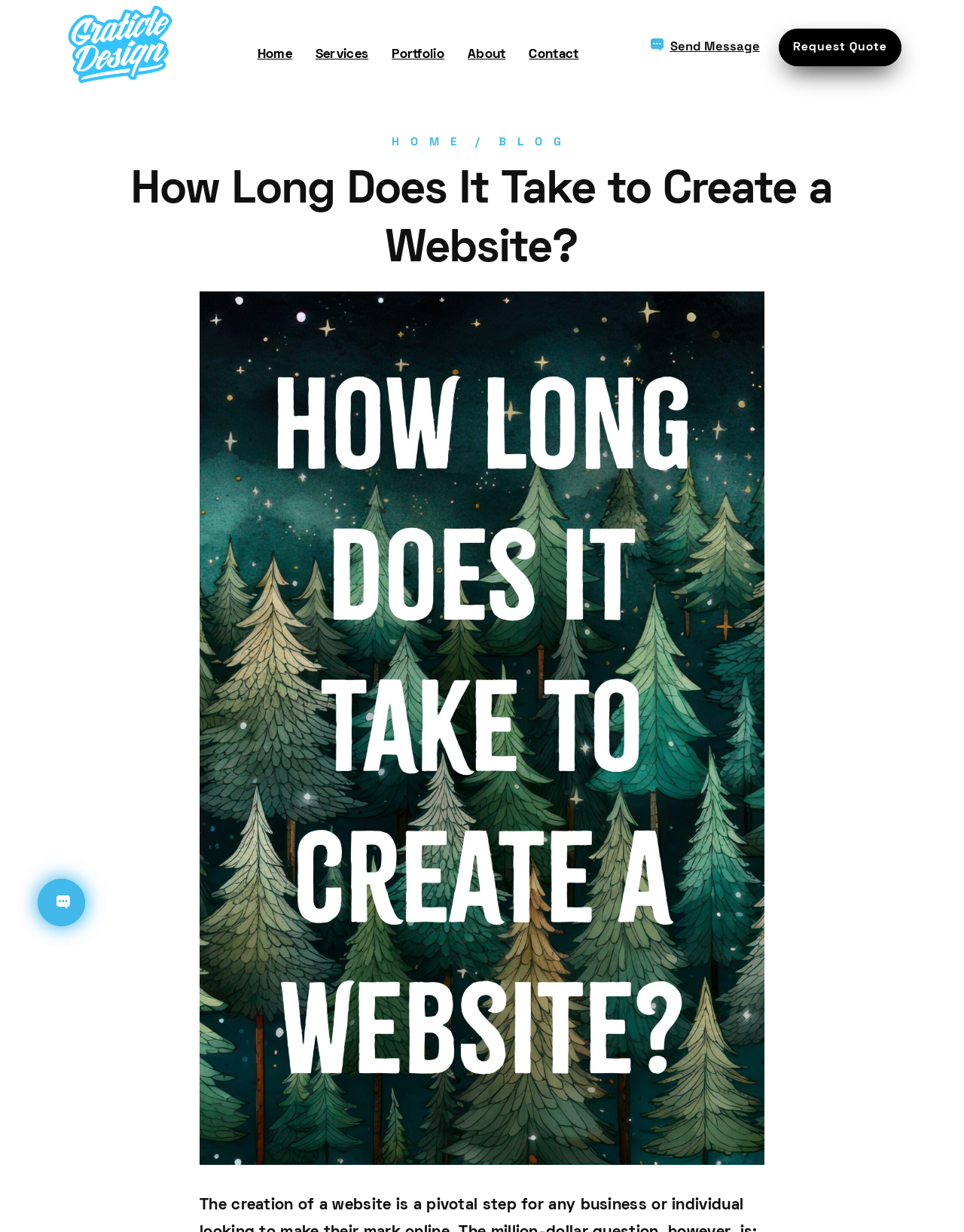Locate the bounding box coordinates of the clickable element to fulfill the following instruction: "View the Portfolio". Provide the coordinates as four float numbers between 0 and 1 in the format [left, top, right, bottom].

[0.406, 0.04, 0.461, 0.05]